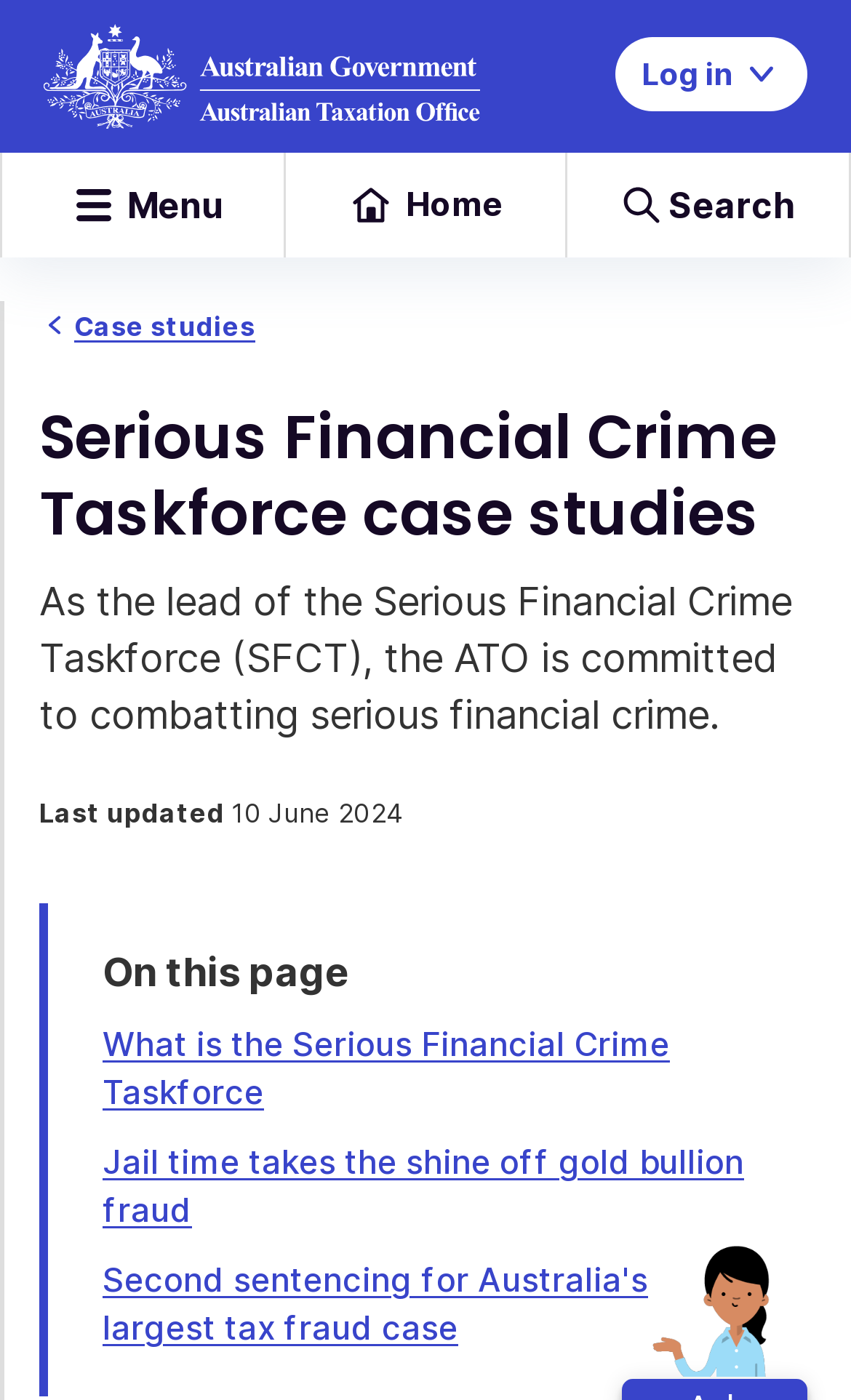Please provide the bounding box coordinates for the element that needs to be clicked to perform the instruction: "Read about what is the Serious Financial Crime Taskforce". The coordinates must consist of four float numbers between 0 and 1, formatted as [left, top, right, bottom].

[0.121, 0.731, 0.787, 0.795]